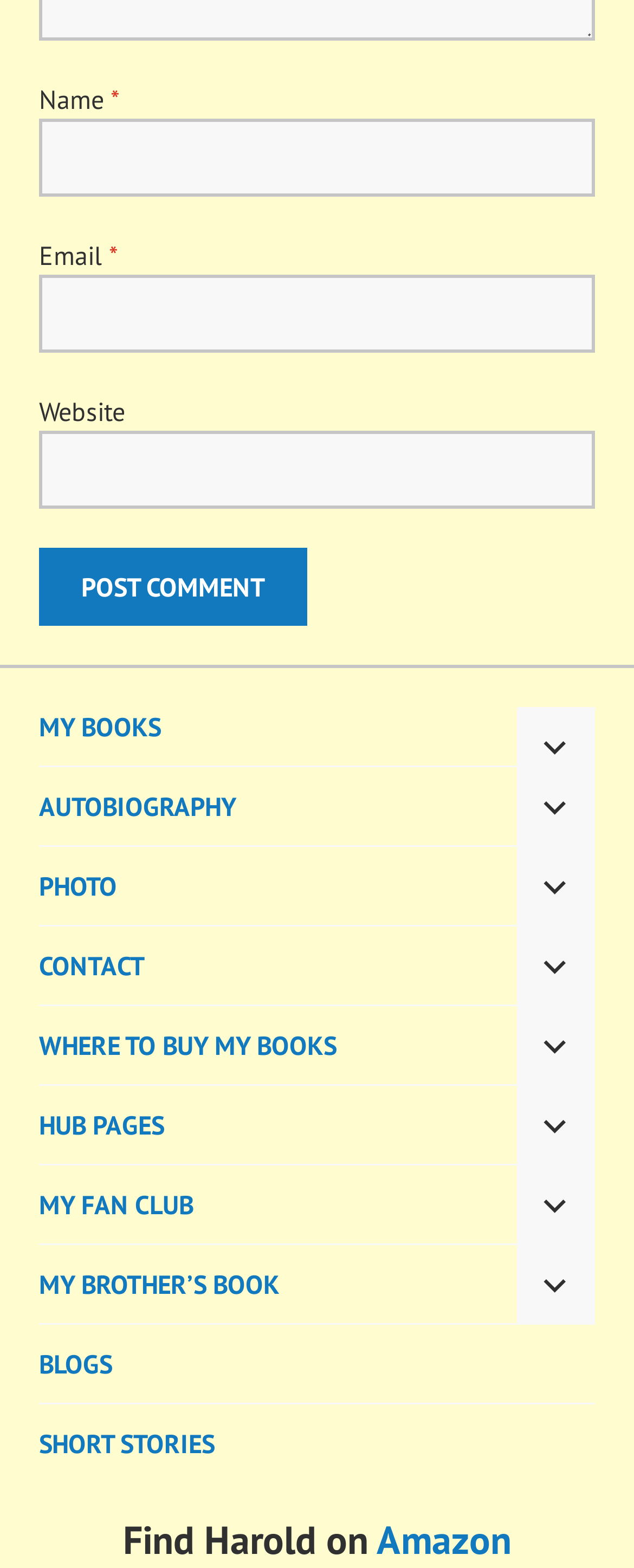Based on the element description, predict the bounding box coordinates (top-left x, top-left y, bottom-right x, bottom-right y) for the UI element in the screenshot: WHERE TO BUY MY BOOKS

[0.062, 0.654, 0.774, 0.678]